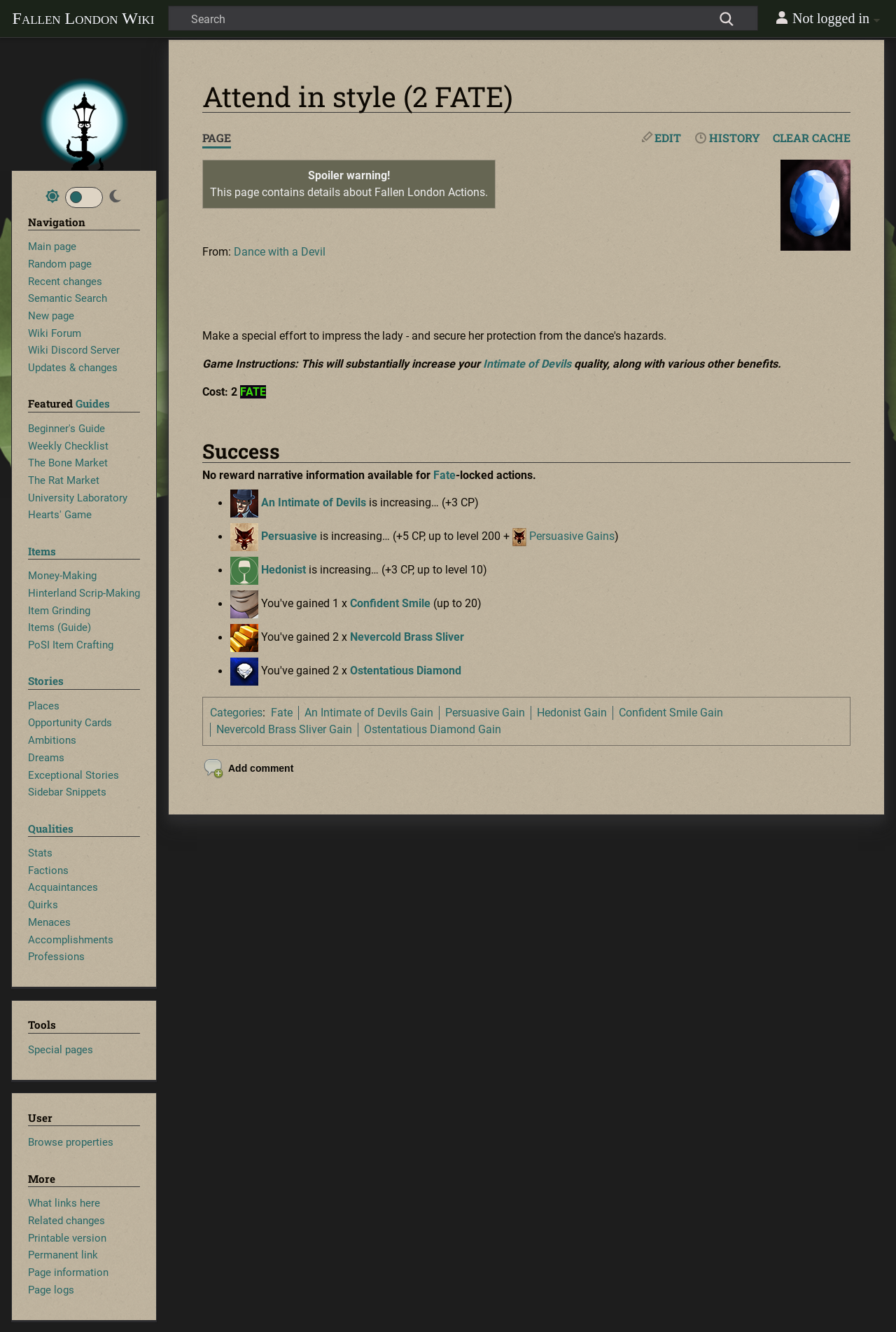Find the bounding box coordinates for the HTML element specified by: "An Intimate of Devils Gain".

[0.34, 0.53, 0.484, 0.54]